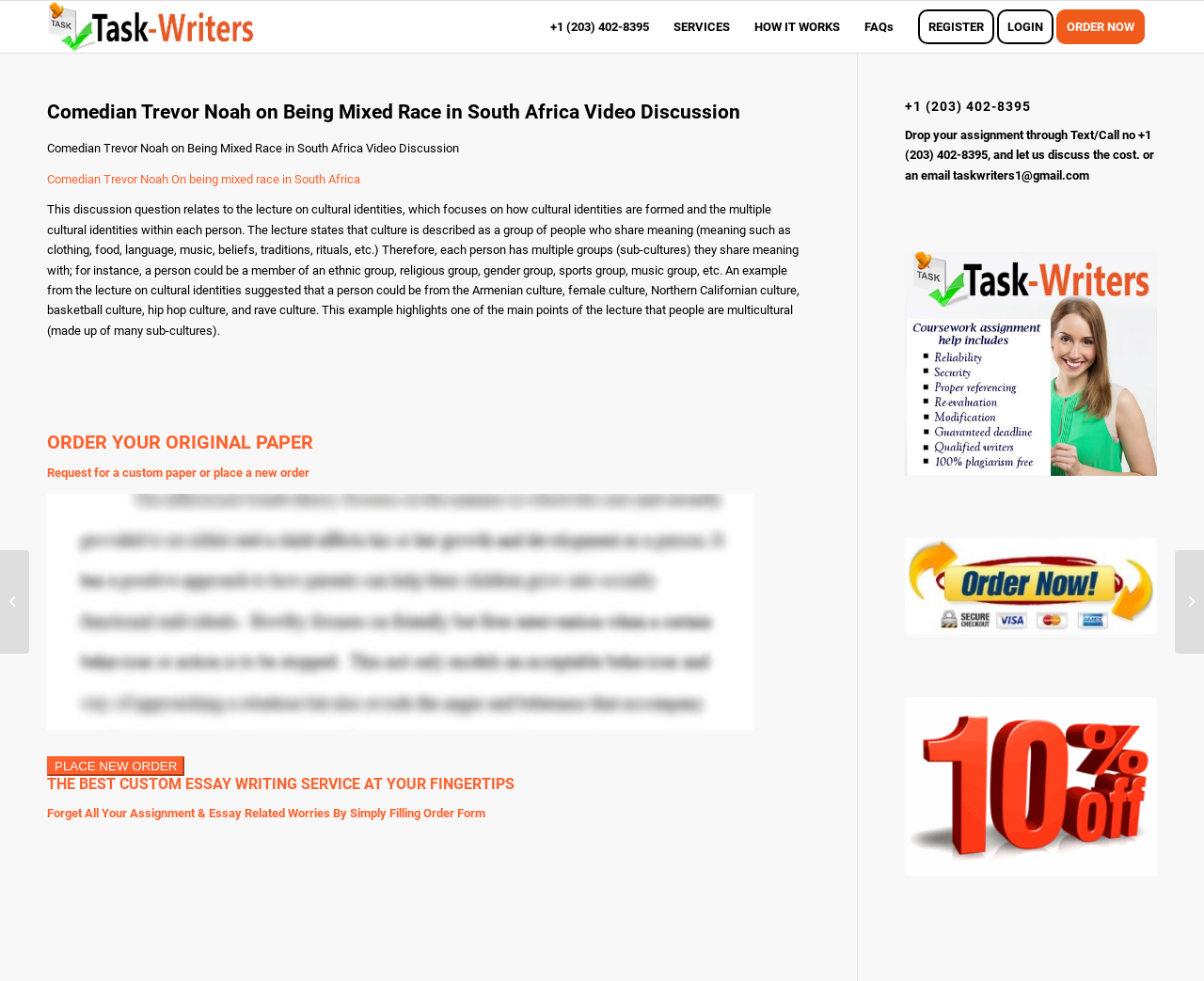Determine the bounding box coordinates of the element that should be clicked to execute the following command: "Call the phone number +1 (203) 402-8395".

[0.447, 0.001, 0.549, 0.054]